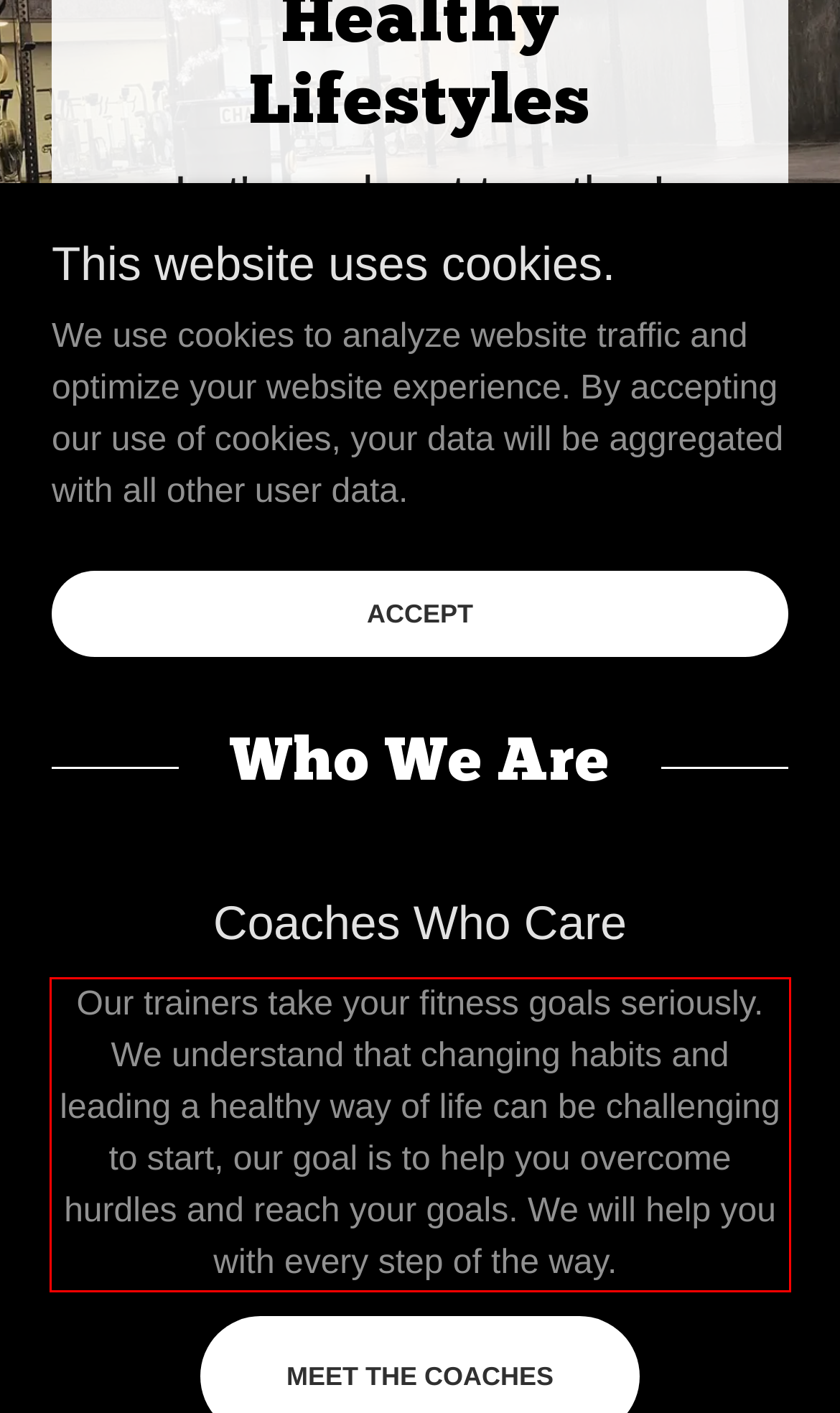Please look at the webpage screenshot and extract the text enclosed by the red bounding box.

Our trainers take your fitness goals seriously. We understand that changing habits and leading a healthy way of life can be challenging to start, our goal is to help you overcome hurdles and reach your goals. We will help you with every step of the way.